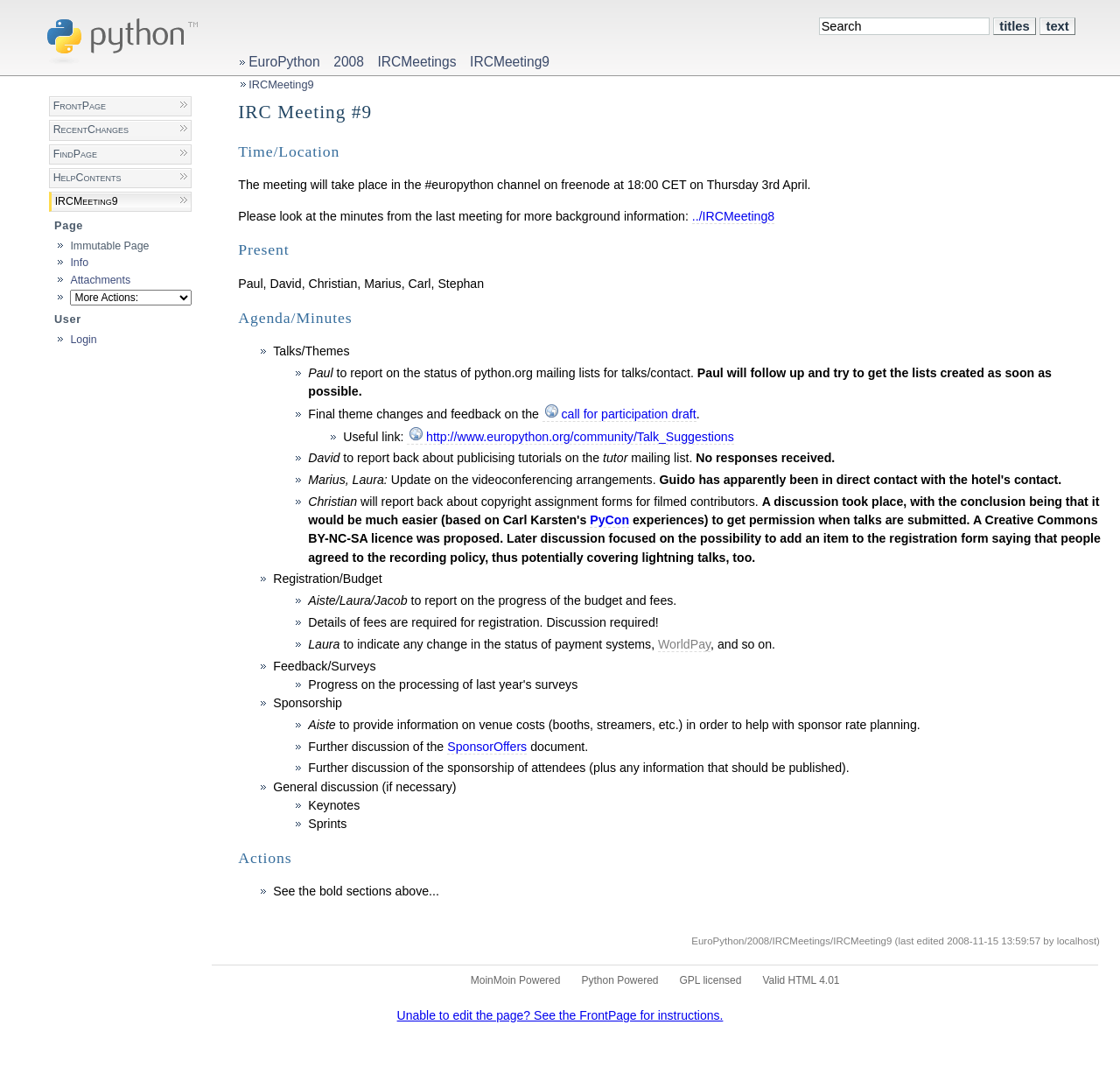Provide a single word or phrase to answer the given question: 
How many links are on this webpage?

Multiple